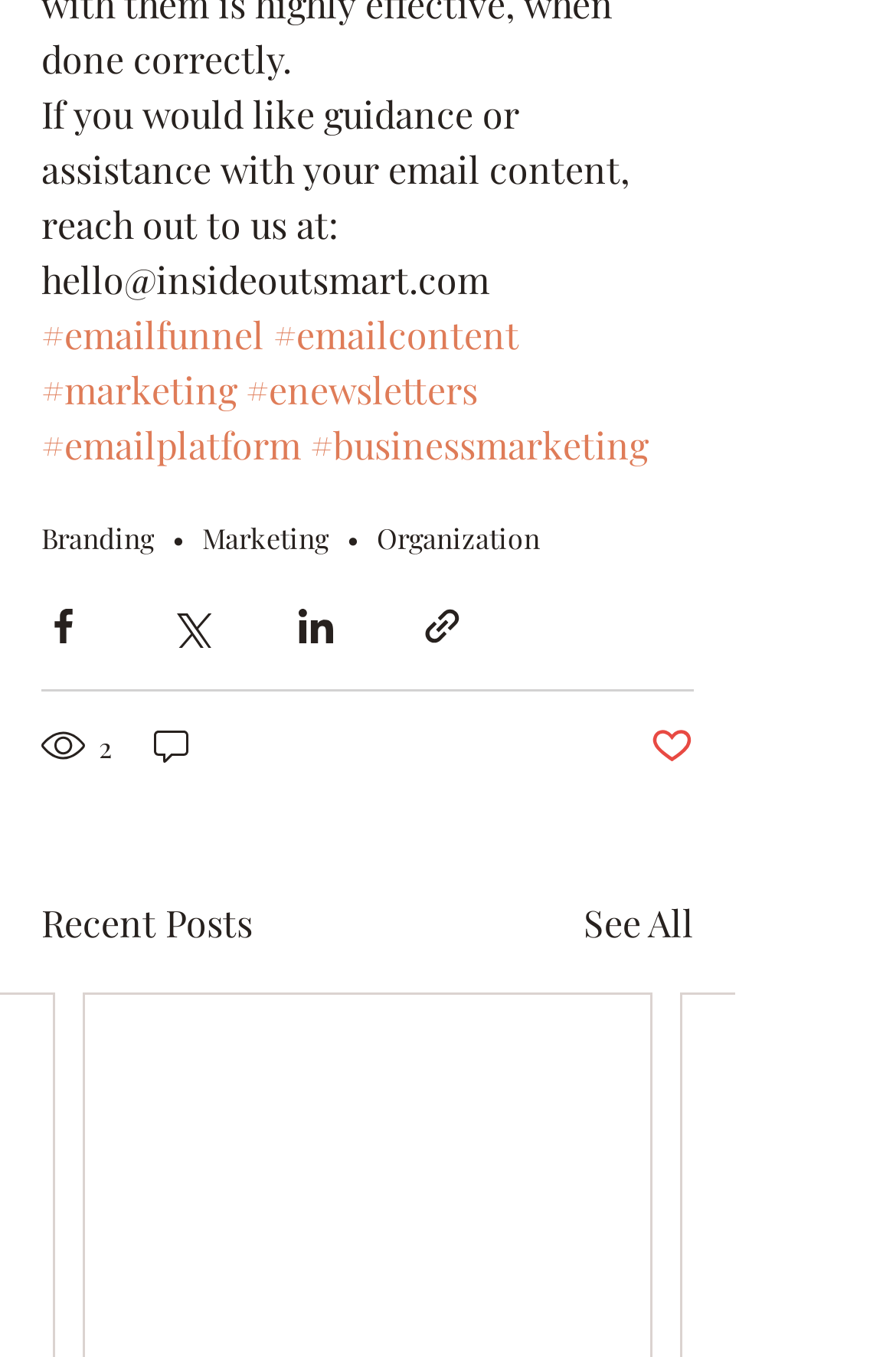Identify the coordinates of the bounding box for the element that must be clicked to accomplish the instruction: "Post a comment".

[0.167, 0.533, 0.221, 0.566]